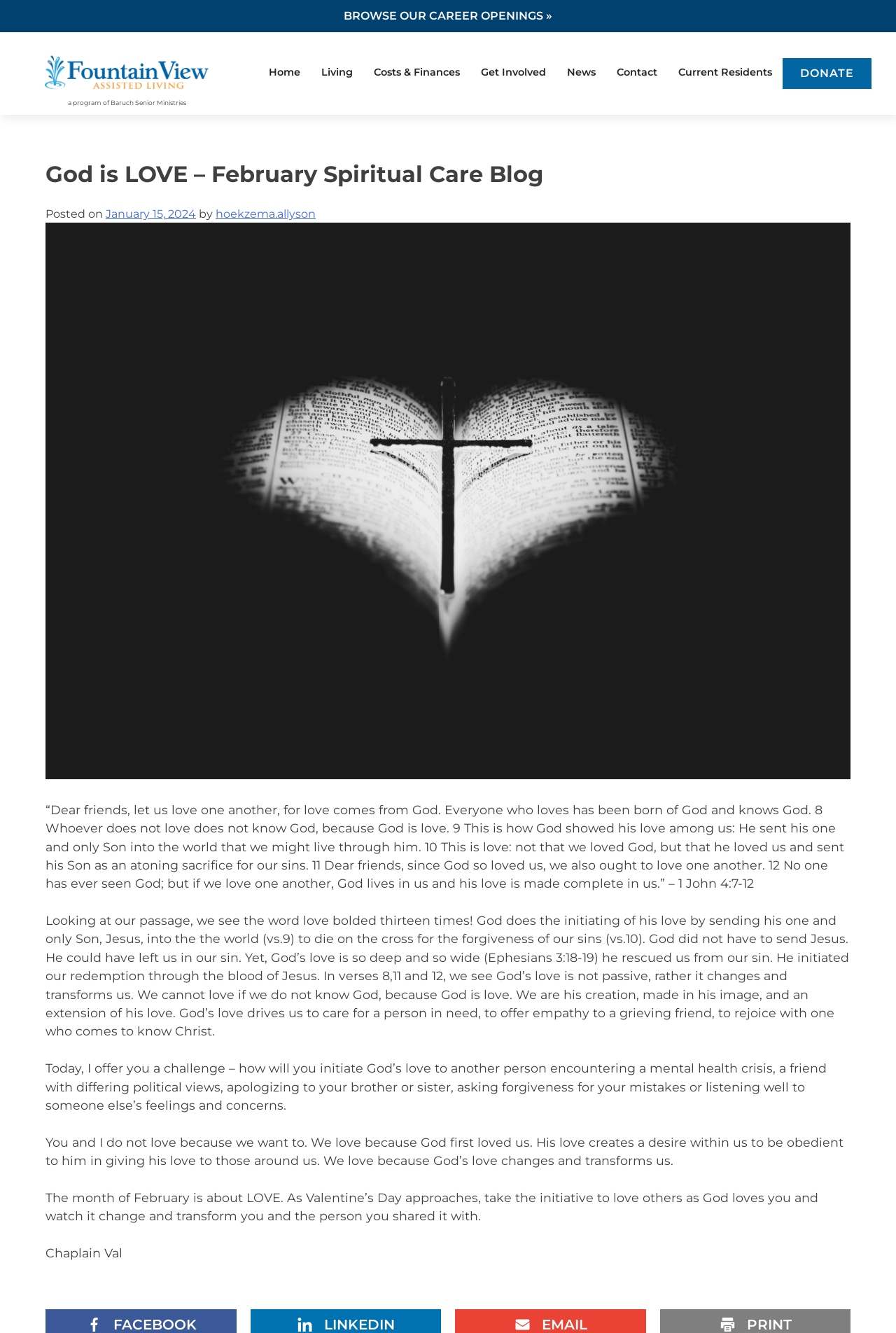Locate the bounding box coordinates of the area that needs to be clicked to fulfill the following instruction: "Click the 'DONATE' link". The coordinates should be in the format of four float numbers between 0 and 1, namely [left, top, right, bottom].

[0.873, 0.043, 0.973, 0.067]